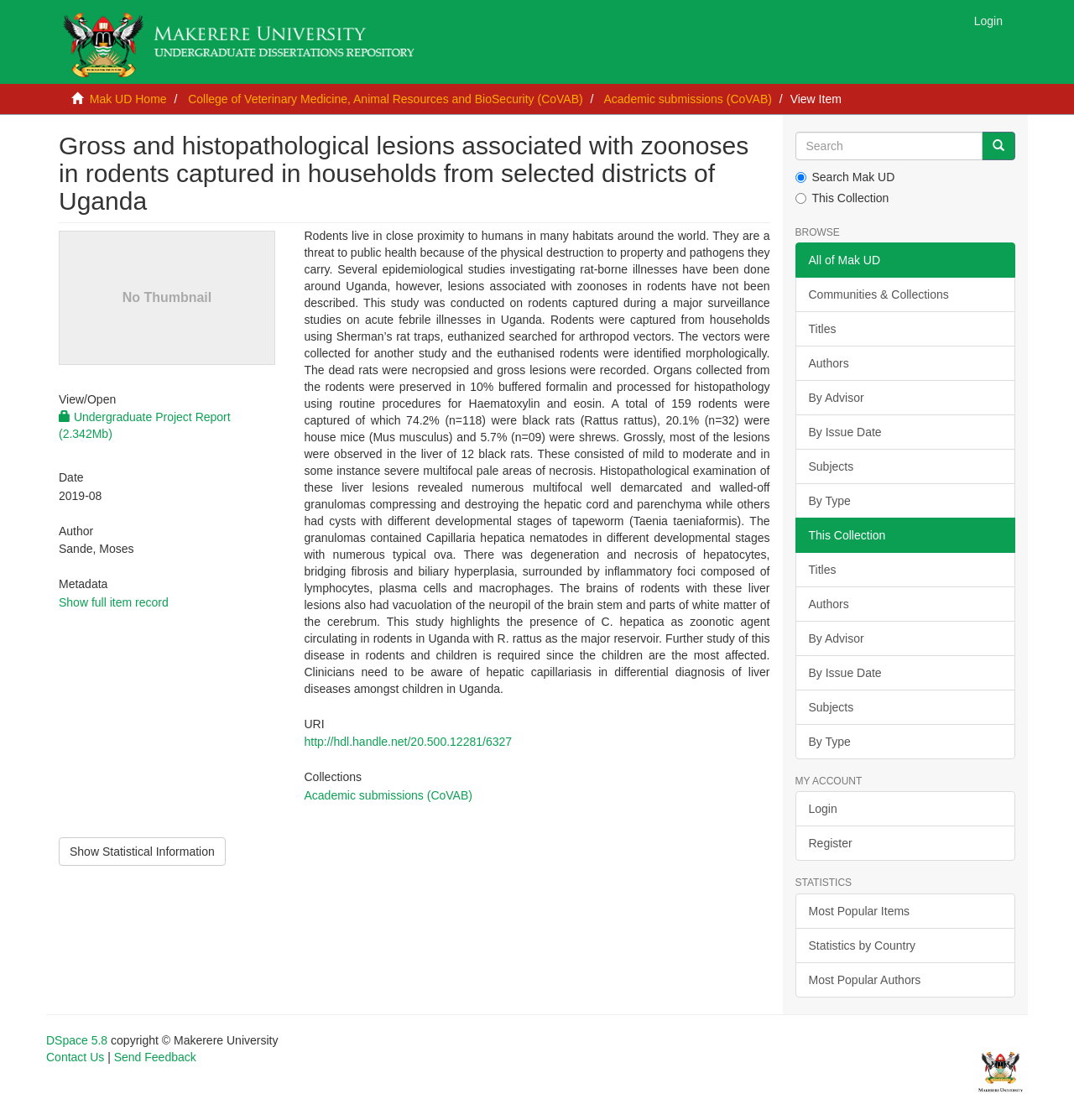Analyze and describe the webpage in a detailed narrative.

This webpage is about a research project on gross and histopathological lesions associated with zoonoses in rodents captured in households from selected districts of Uganda. 

At the top of the page, there is a navigation bar with several links, including "Login", "Mak UD Home", "College of Veterinary Medicine, Animal Resources and BioSecurity (CoVAB)", and "Academic submissions (CoVAB)". 

Below the navigation bar, there is a heading that displays the title of the research project. To the left of the heading, there is a small image, and below the image, there is a link to view or open the project report. 

The main content of the webpage is divided into several sections. The first section displays the date and author of the project, followed by a section that provides metadata about the project. 

The next section is the abstract of the project, which describes the research conducted on rodents captured in households from selected districts of Uganda. The abstract explains that the research aimed to investigate lesions associated with zoonoses in rodents and found that the rodents were infected with Capillaria hepatica nematodes, which can cause liver disease in humans. 

Below the abstract, there are several links to related collections and a search bar that allows users to search for specific keywords. 

On the right side of the page, there are several headings, including "BROWSE", "MY ACCOUNT", and "STATISTICS", which provide links to browse collections, access account information, and view statistics about the website. 

At the bottom of the page, there is a footer section that displays copyright information, a link to contact the website administrators, and a link to send feedback.